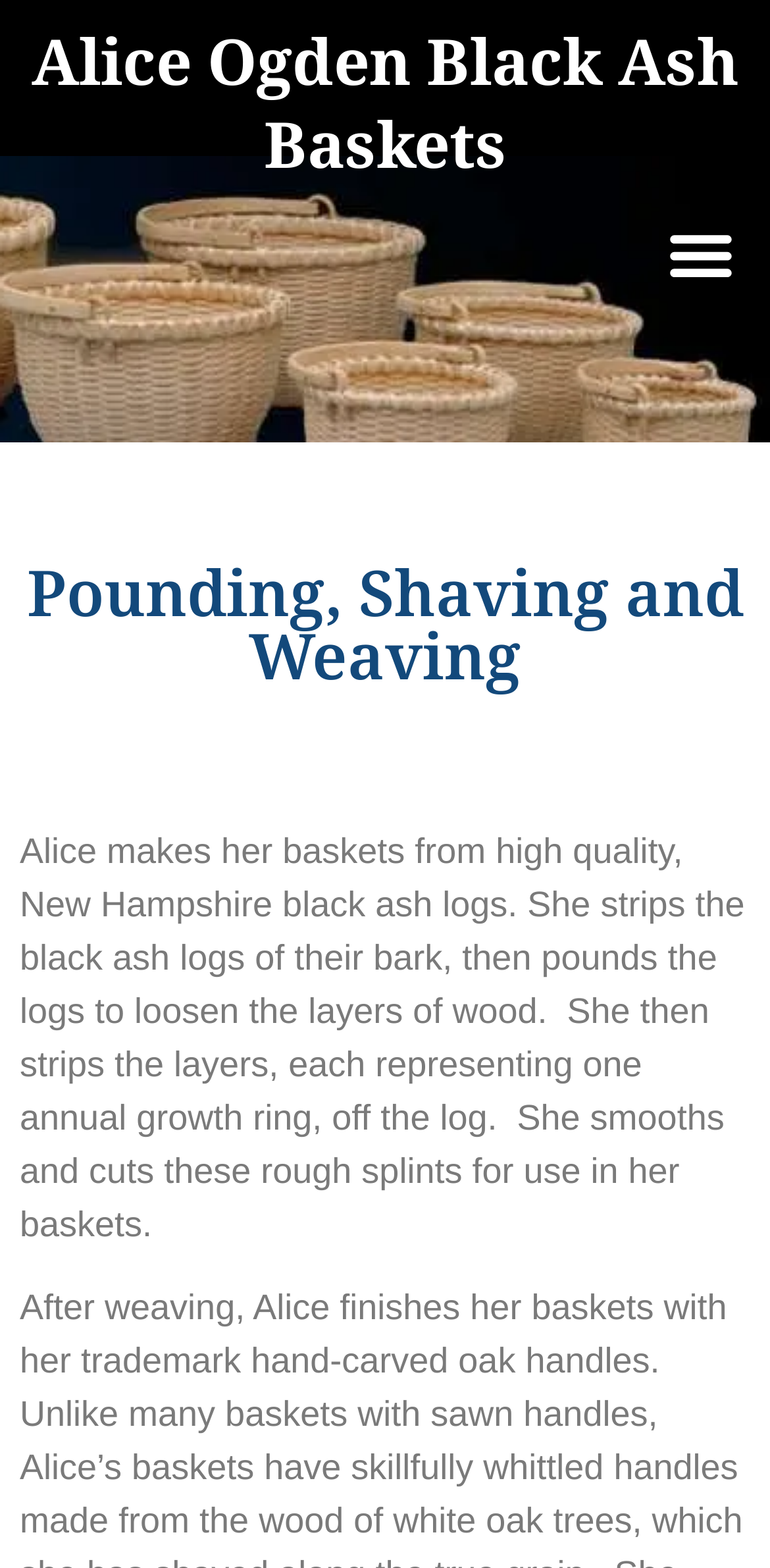Please provide the bounding box coordinates for the UI element as described: "ActionAid Tanzania". The coordinates must be four floats between 0 and 1, represented as [left, top, right, bottom].

None